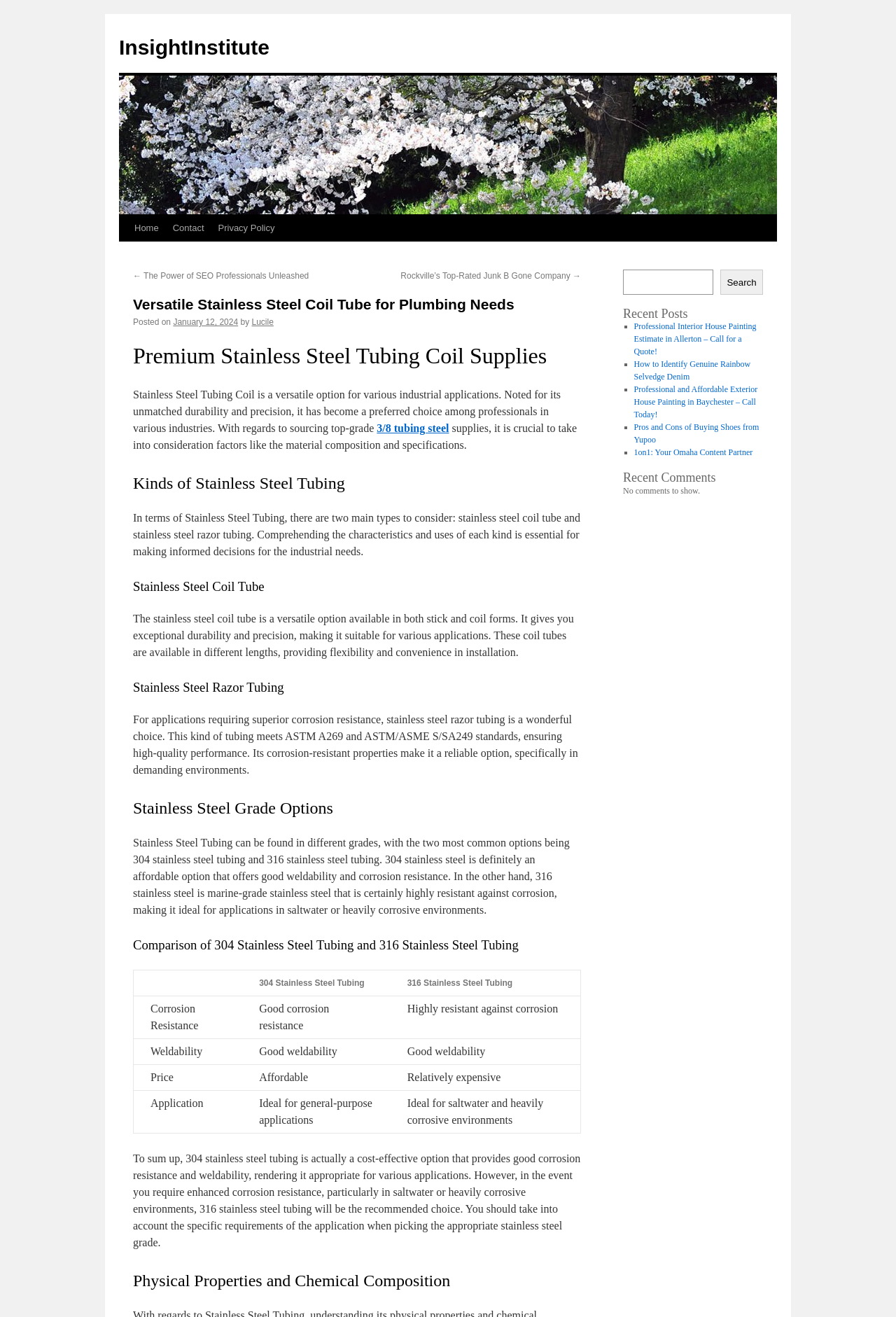What is the main topic of this webpage?
Using the details shown in the screenshot, provide a comprehensive answer to the question.

Based on the webpage content, the main topic is about stainless steel coil tube, its types, characteristics, and applications. The webpage provides detailed information about the product, its features, and how to choose the right one for specific needs.